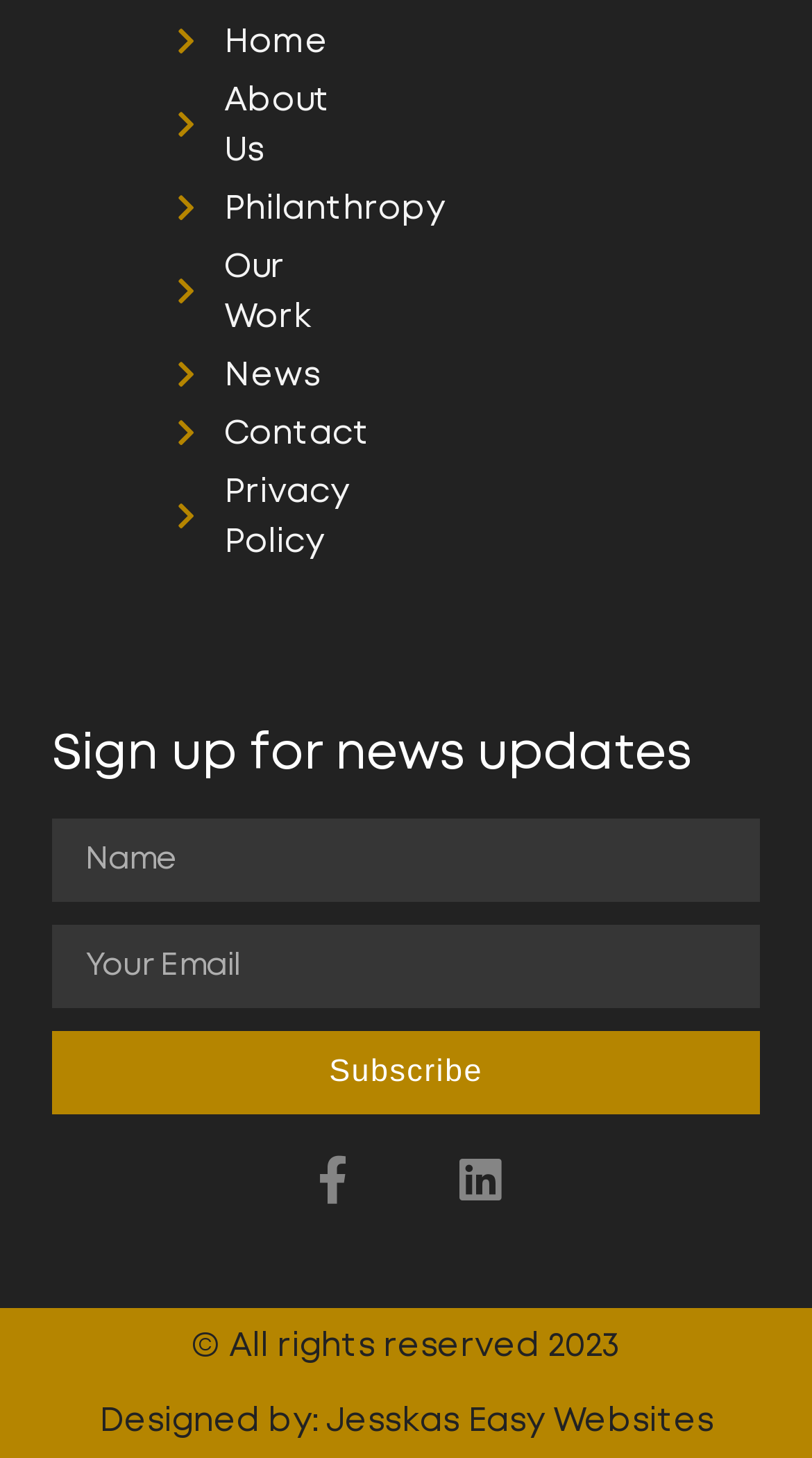Please provide the bounding box coordinates for the element that needs to be clicked to perform the following instruction: "Read about Philanthropy". The coordinates should be given as four float numbers between 0 and 1, i.e., [left, top, right, bottom].

[0.218, 0.125, 0.343, 0.159]